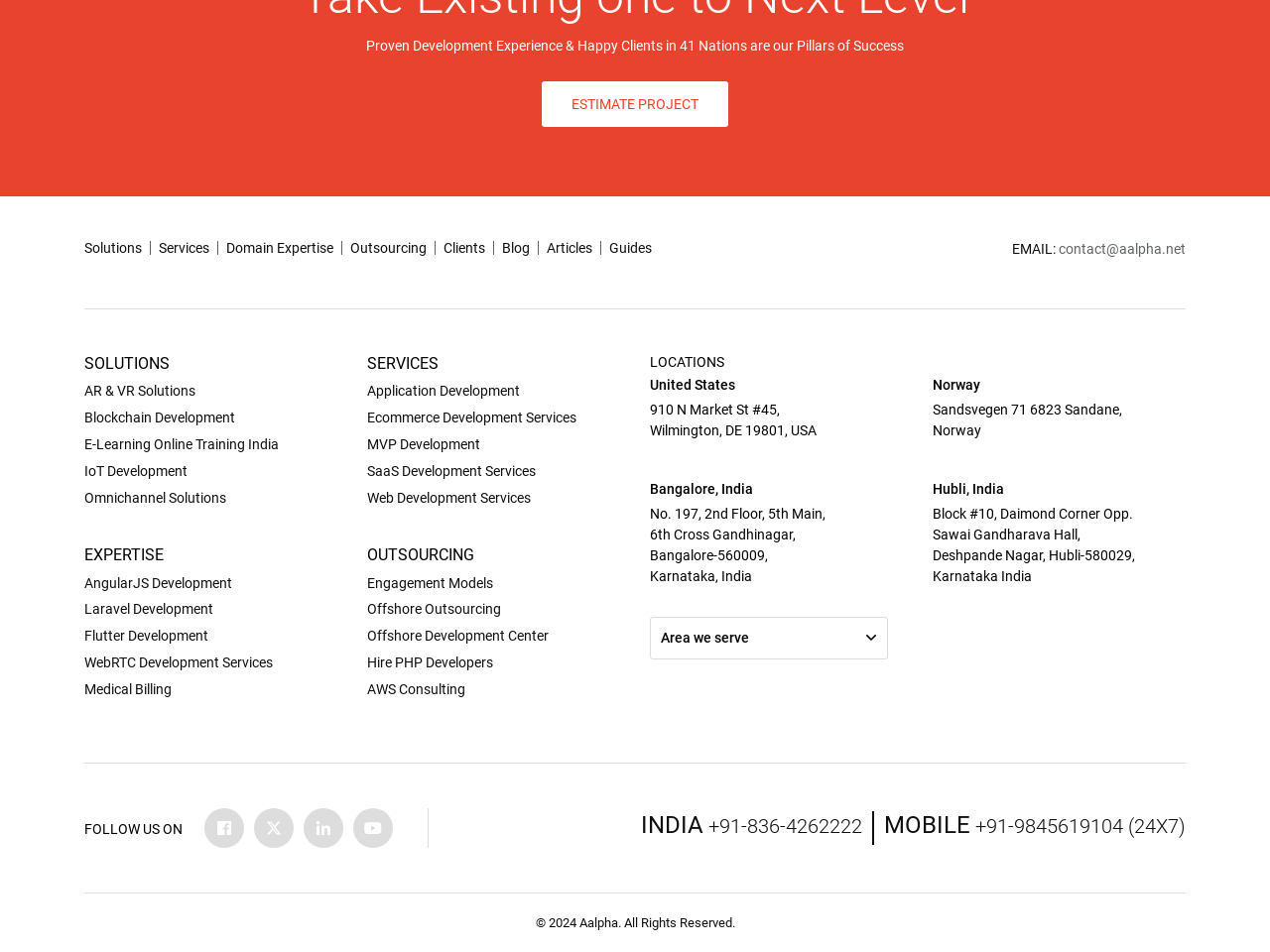Based on the image, provide a detailed response to the question:
What is the company's email address?

The email address can be found in the heading element with the text 'EMAIL: contact@aalpha.net' located at the top right corner of the webpage.